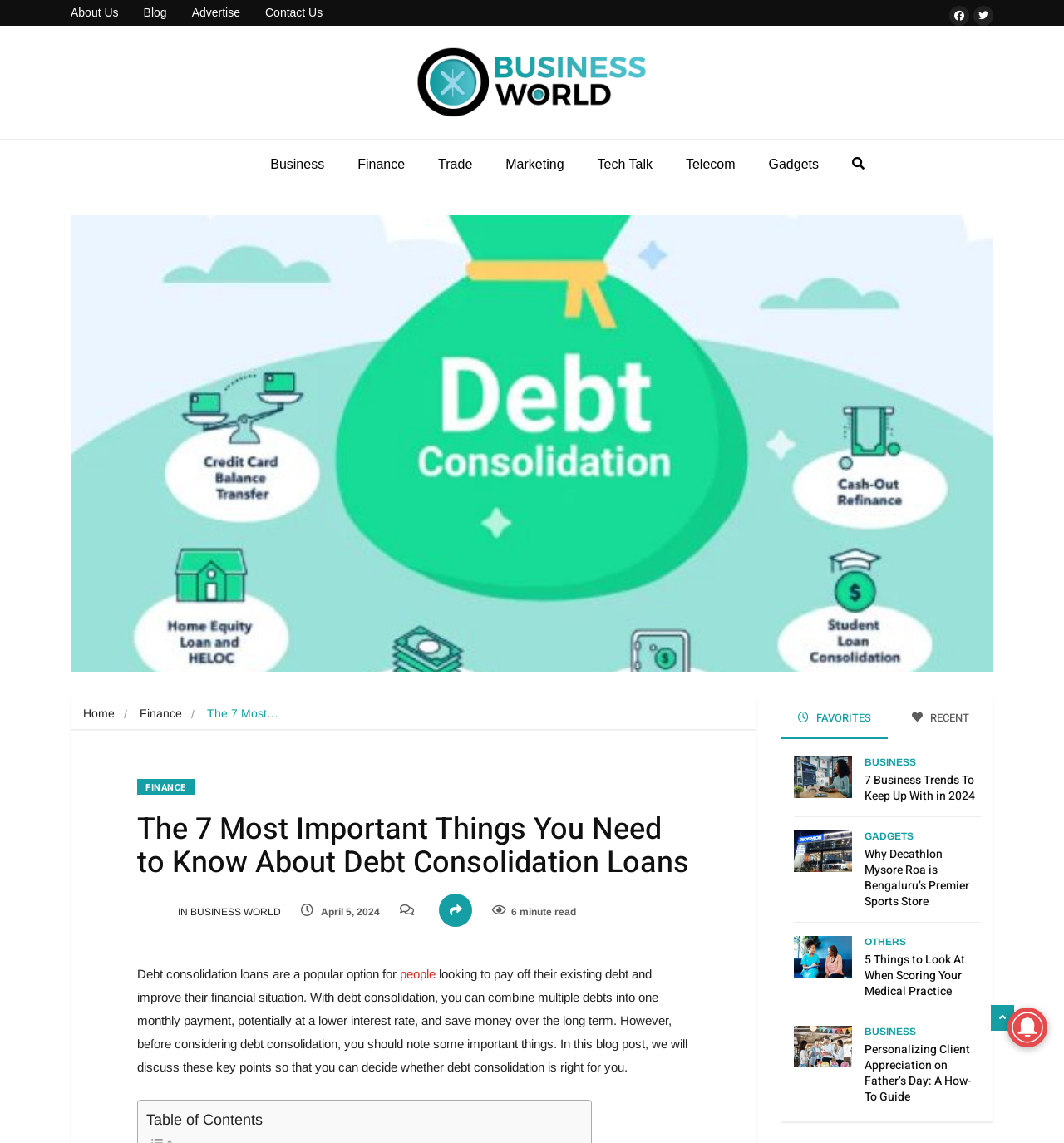What is the category of the article '7 Business Trends To Keep Up With in 2024'?
Please respond to the question thoroughly and include all relevant details.

The category of the article can be determined by reading the link text 'BUSINESS' located below the image of the article.